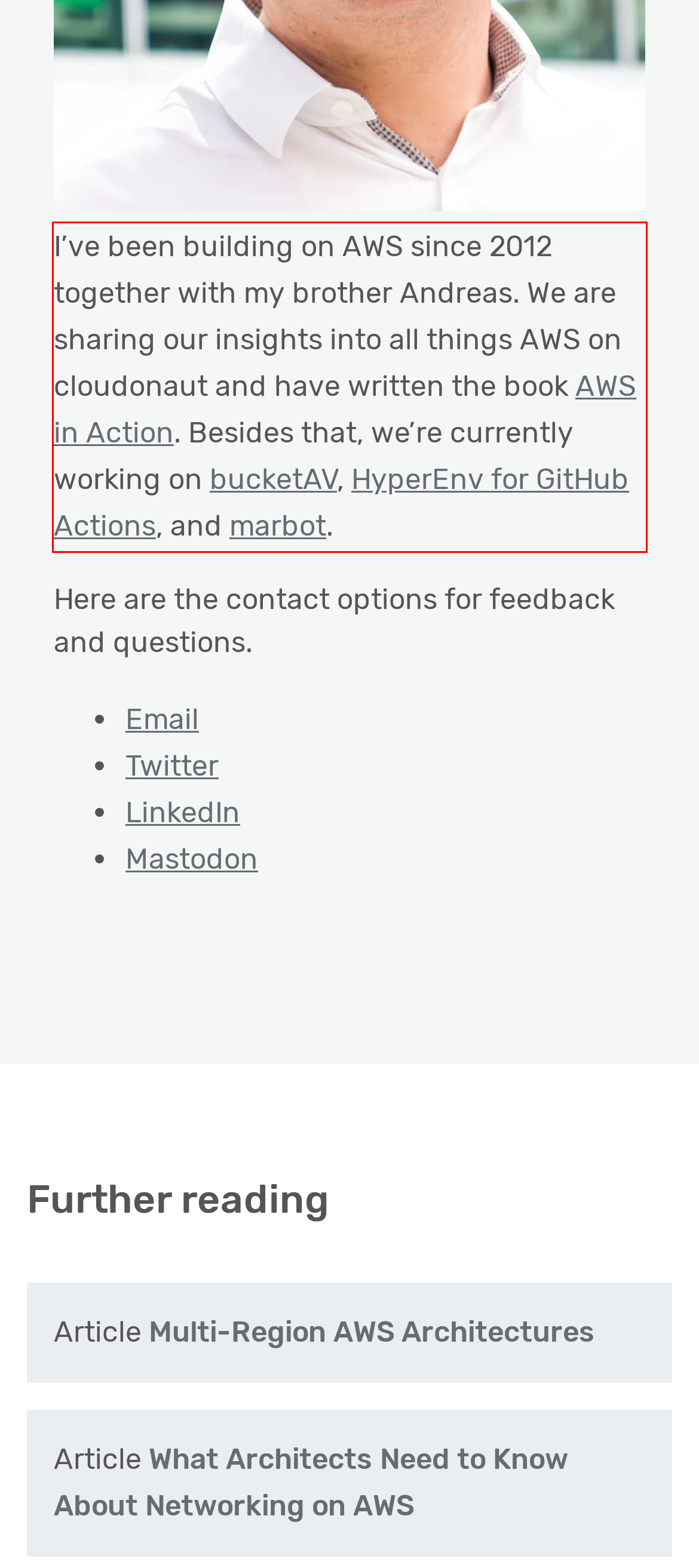Identify the text inside the red bounding box in the provided webpage screenshot and transcribe it.

I’ve been building on AWS since 2012 together with my brother Andreas. We are sharing our insights into all things AWS on cloudonaut and have written the book AWS in Action. Besides that, we’re currently working on bucketAV, HyperEnv for GitHub Actions, and marbot.